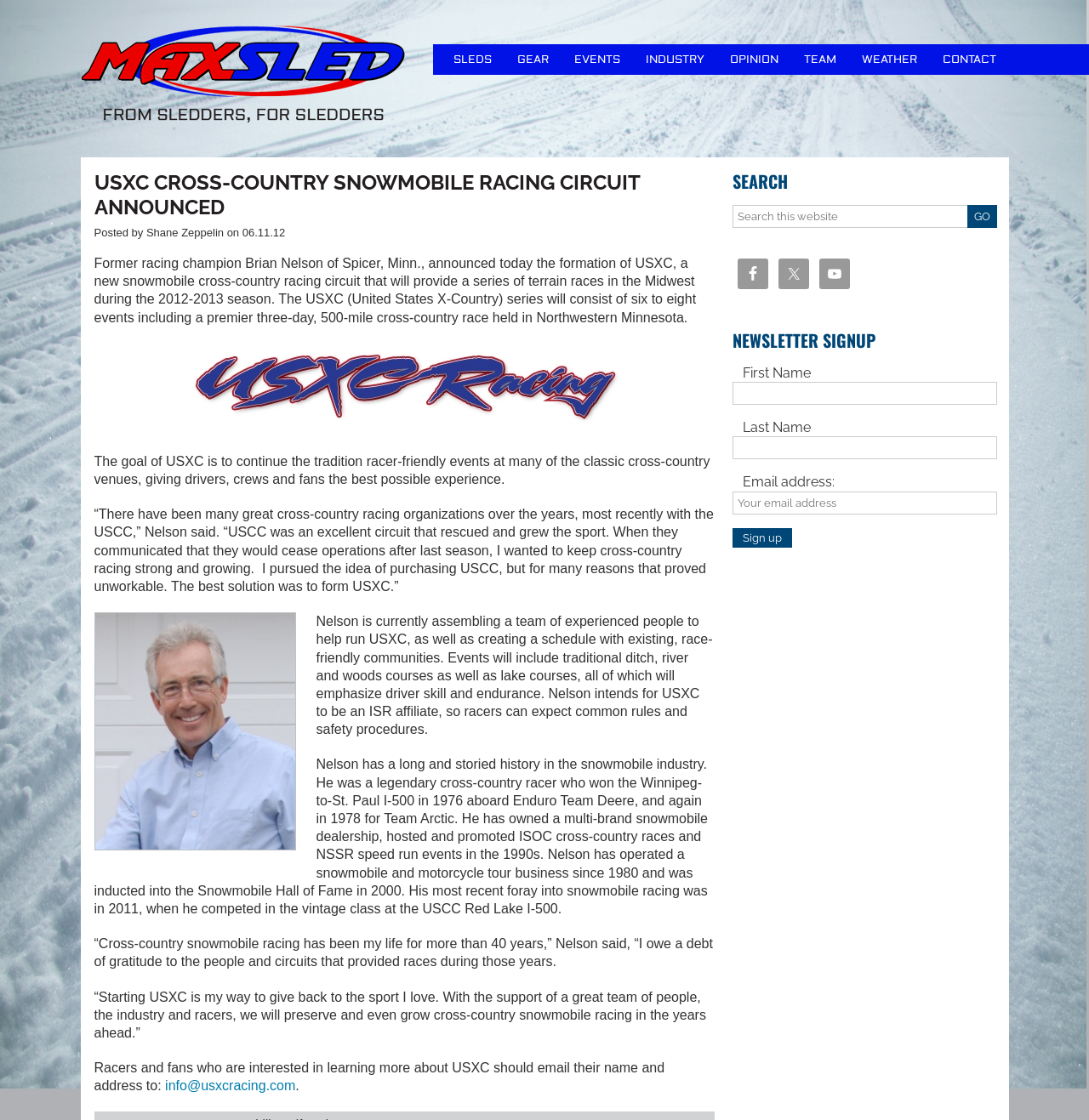Find the bounding box coordinates for the area that must be clicked to perform this action: "Search this website".

[0.672, 0.183, 0.915, 0.203]